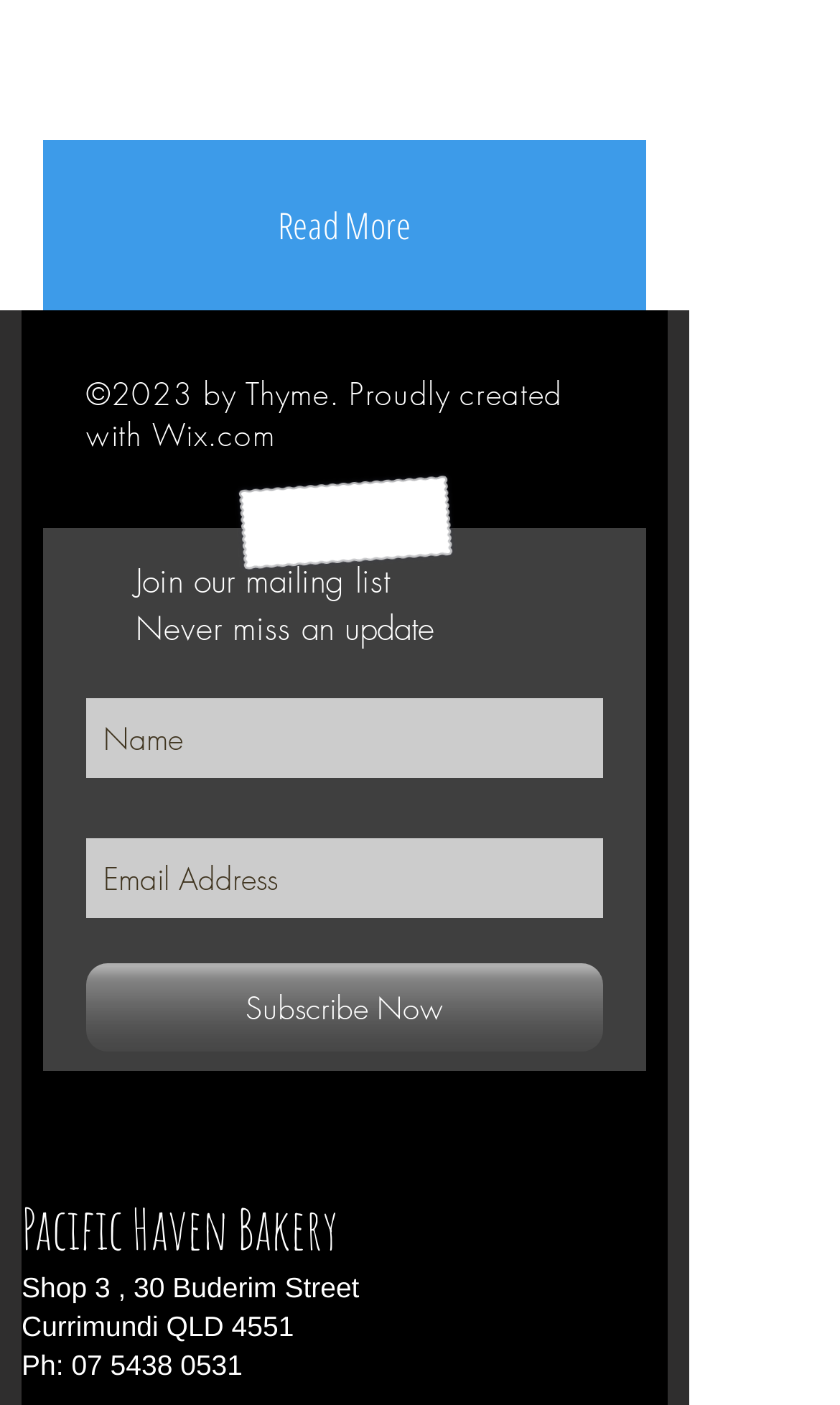Based on the image, give a detailed response to the question: What is the phone number of the bakery?

The answer can be found in the heading element with the text 'Ph: 07 5438 0531' located at the bottom of the page, which is also a link.